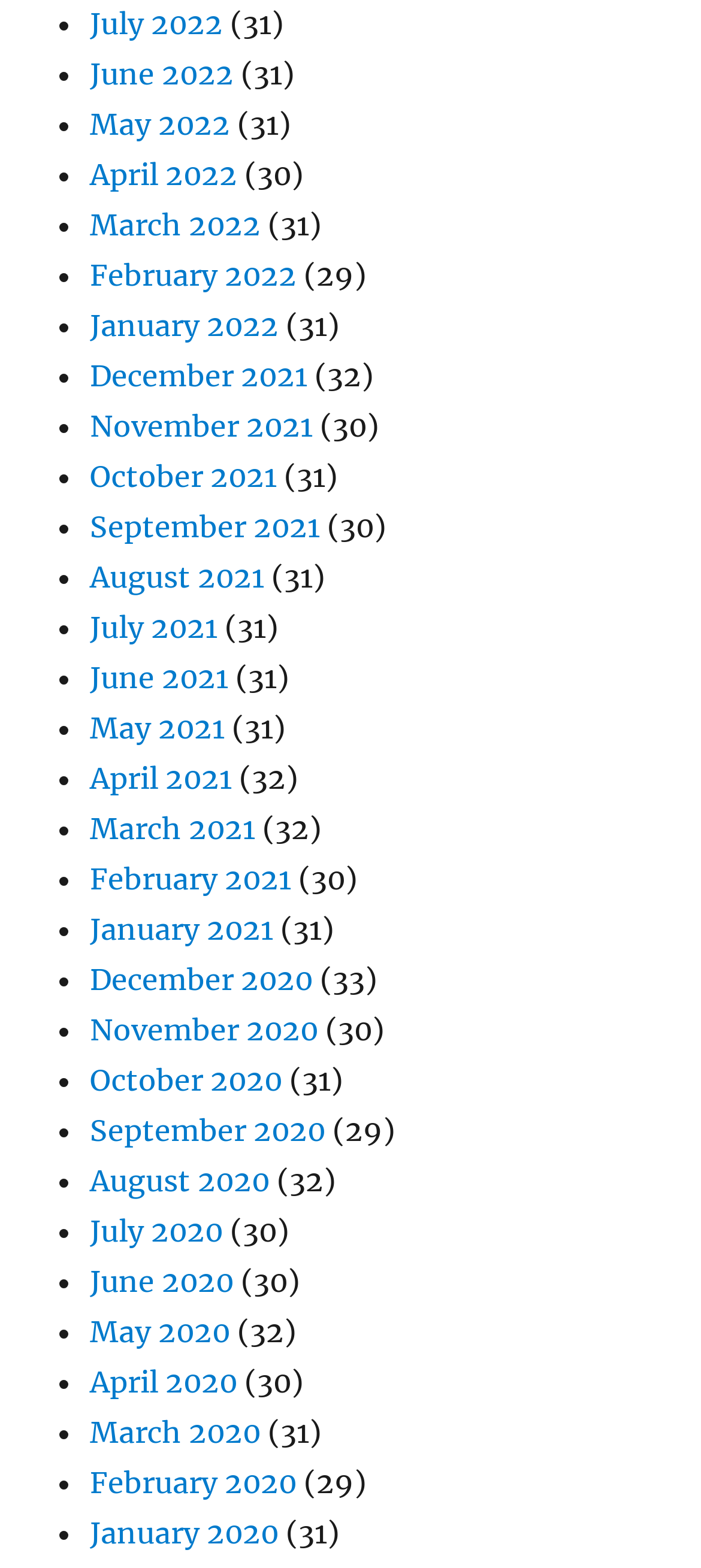Please provide a detailed answer to the question below based on the screenshot: 
What is the earliest month listed?

I looked at the list of months and found that March 2020 is the earliest month listed, which means it is the first month in the chronological order.